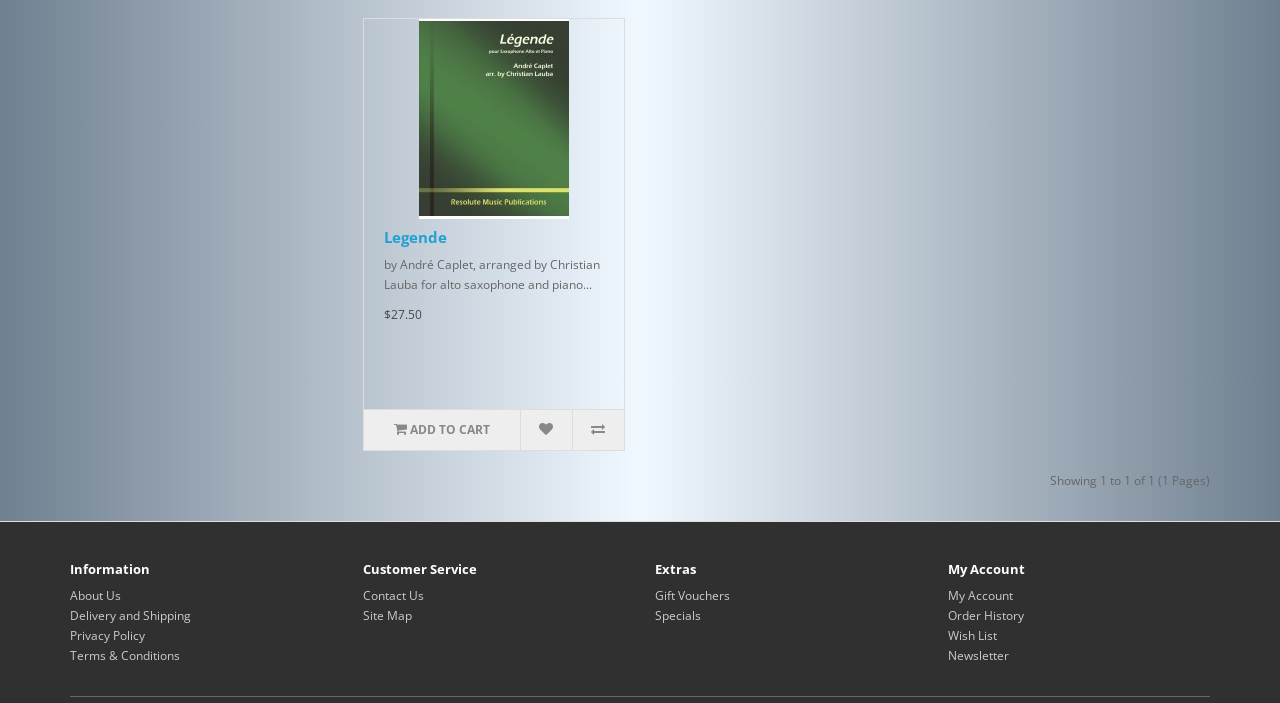Identify the bounding box for the described UI element: "parent_node: ADD TO CART".

[0.447, 0.583, 0.487, 0.64]